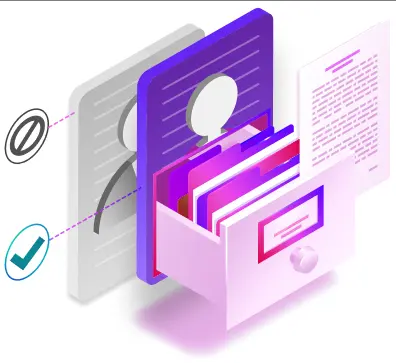What is the theme of the image?
Analyze the image and provide a thorough answer to the question.

The caption explains that the image 'conveys the complexity of managing domain-related data and the significance of protecting personal information in the digital age', indicating that the overall theme of the image is data privacy and its importance in the digital age.